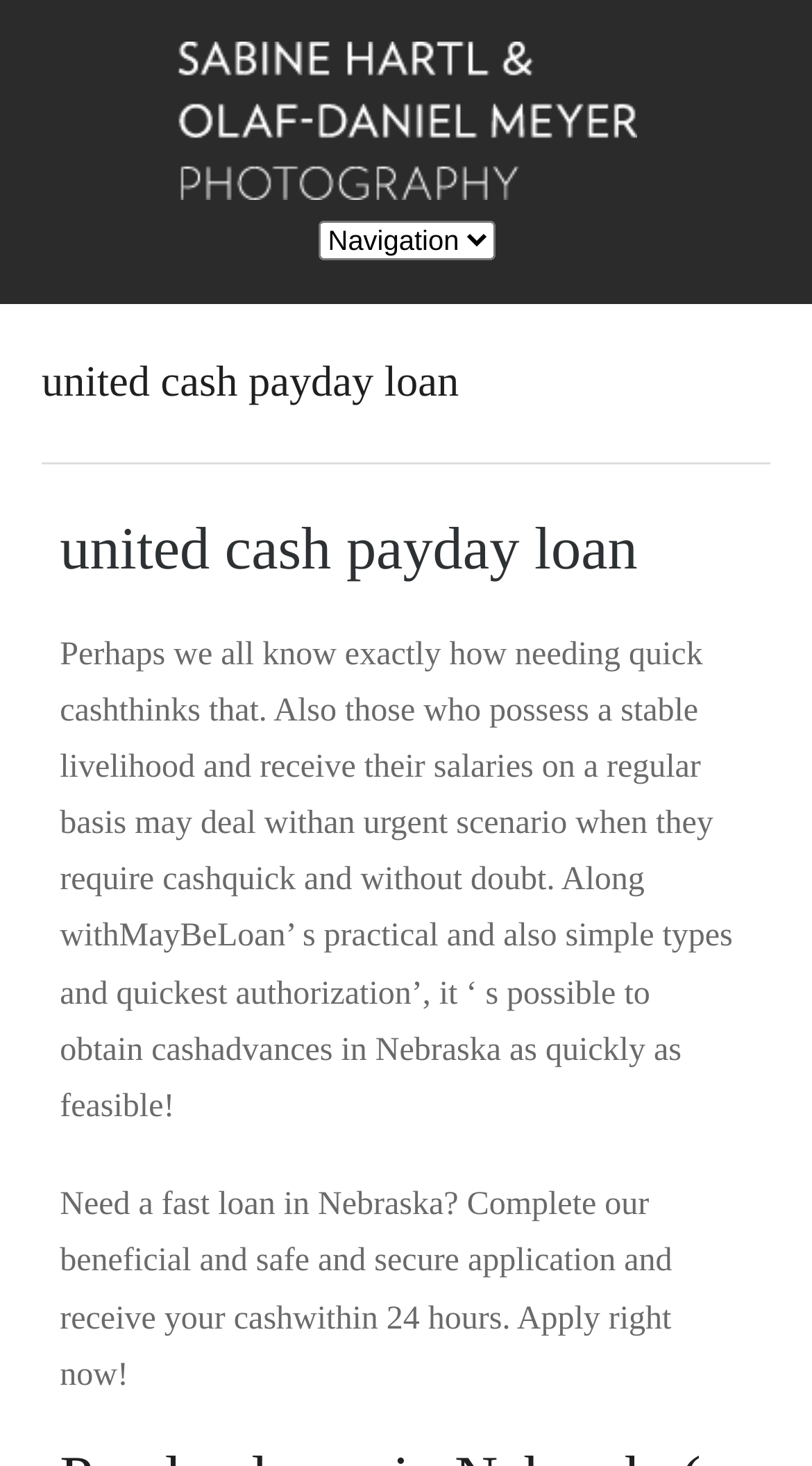What is the name of the photography website?
Answer the question with a single word or phrase, referring to the image.

Hartl-Meyer Photography